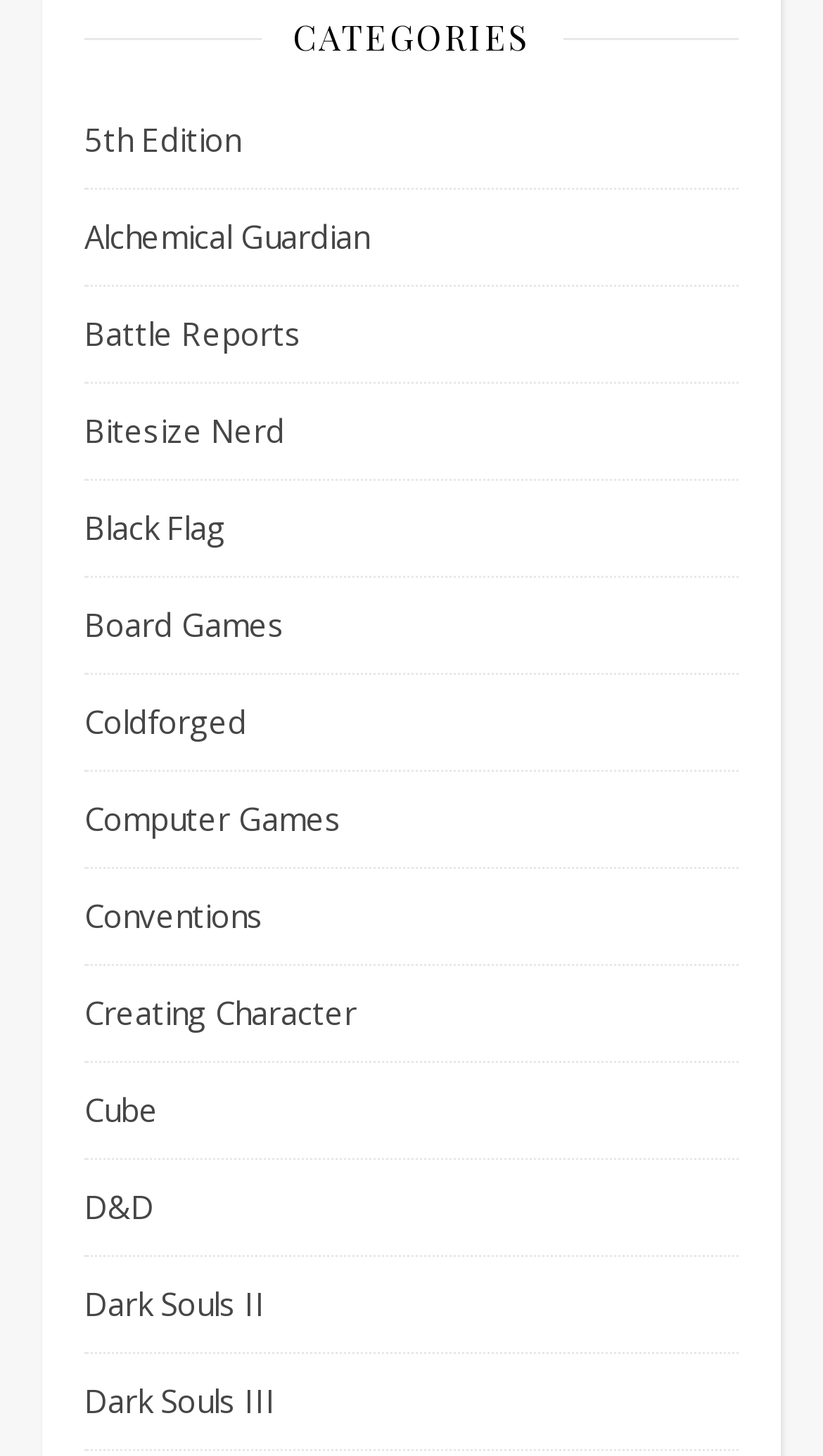What is the last category listed?
Please provide a comprehensive answer based on the information in the image.

The last category listed is 'Dark Souls III' which is a link element located at the bottom left of the webpage, with a bounding box of [0.103, 0.93, 0.336, 0.995].